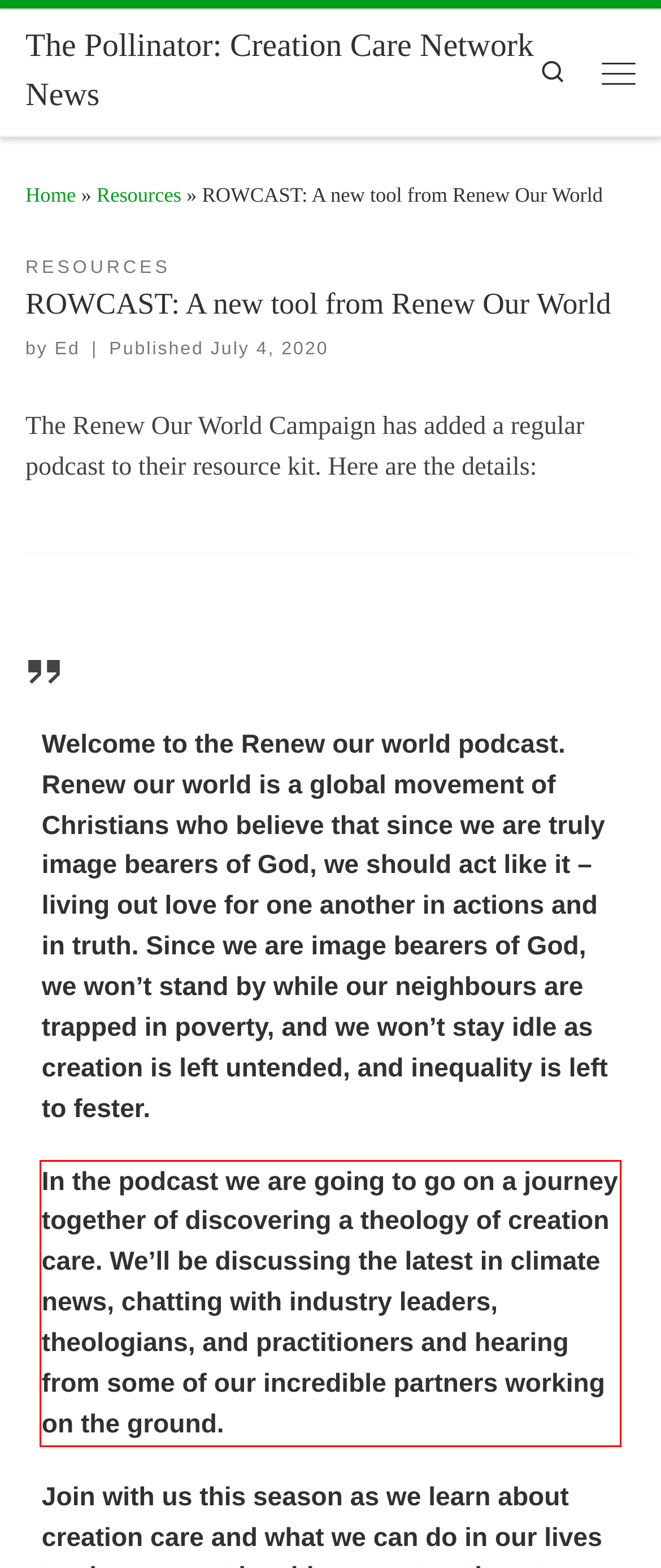View the screenshot of the webpage and identify the UI element surrounded by a red bounding box. Extract the text contained within this red bounding box.

In the podcast we are going to go on a journey together of discovering a theology of creation care. We’ll be discussing the latest in climate news, chatting with industry leaders, theologians, and practitioners and hearing from some of our incredible partners working on the ground.